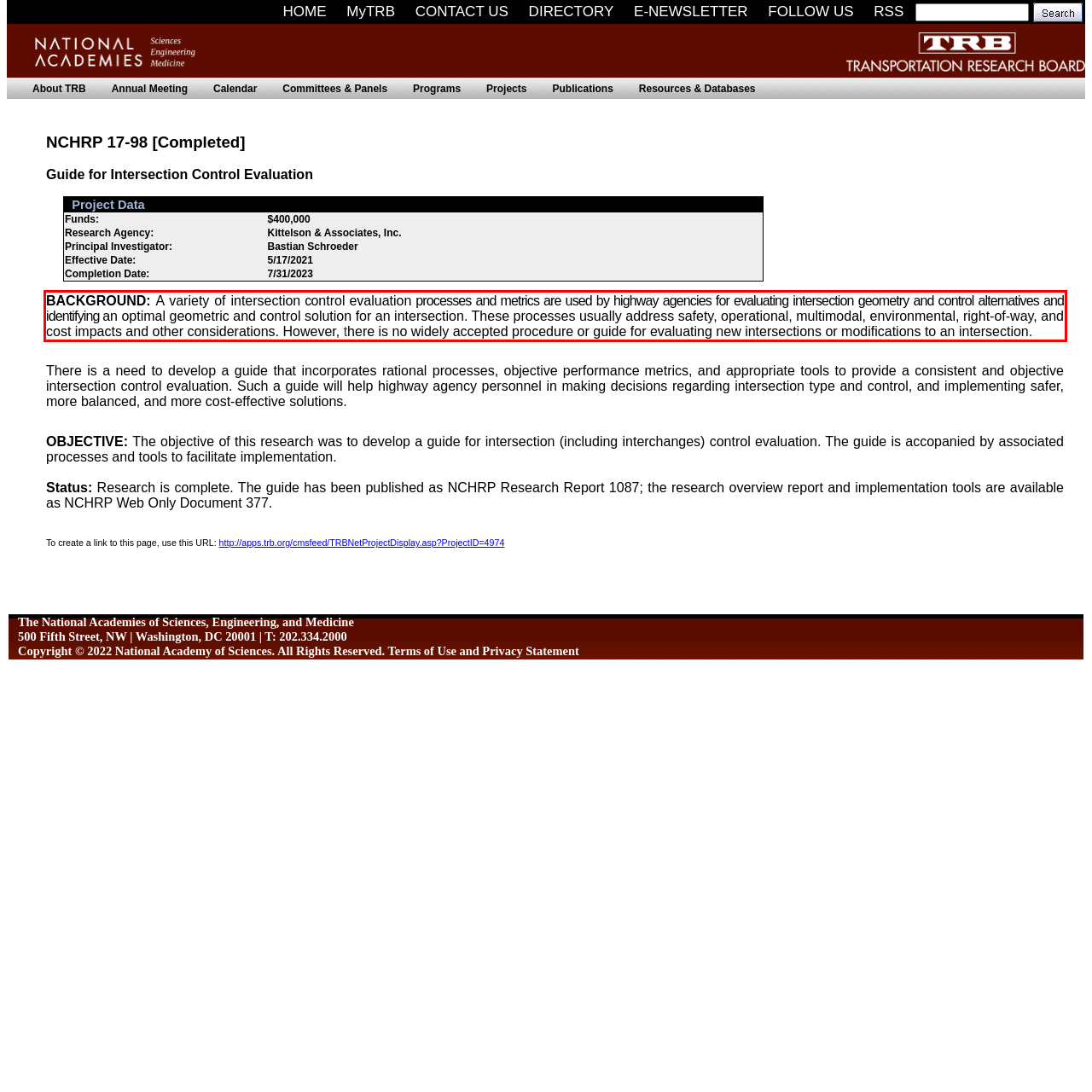Identify and transcribe the text content enclosed by the red bounding box in the given screenshot.

BACKGROUND: A variety of intersection control evaluation processes and metrics are used by highway agencies for evaluating intersection geometry and control alternatives and identifying an optimal geometric and control solution for an intersection. These processes usually address safety, operational, multimodal, environmental, right-of-way, and cost impacts and other considerations. However, there is no widely accepted procedure or guide for evaluating new intersections or modifications to an intersection.